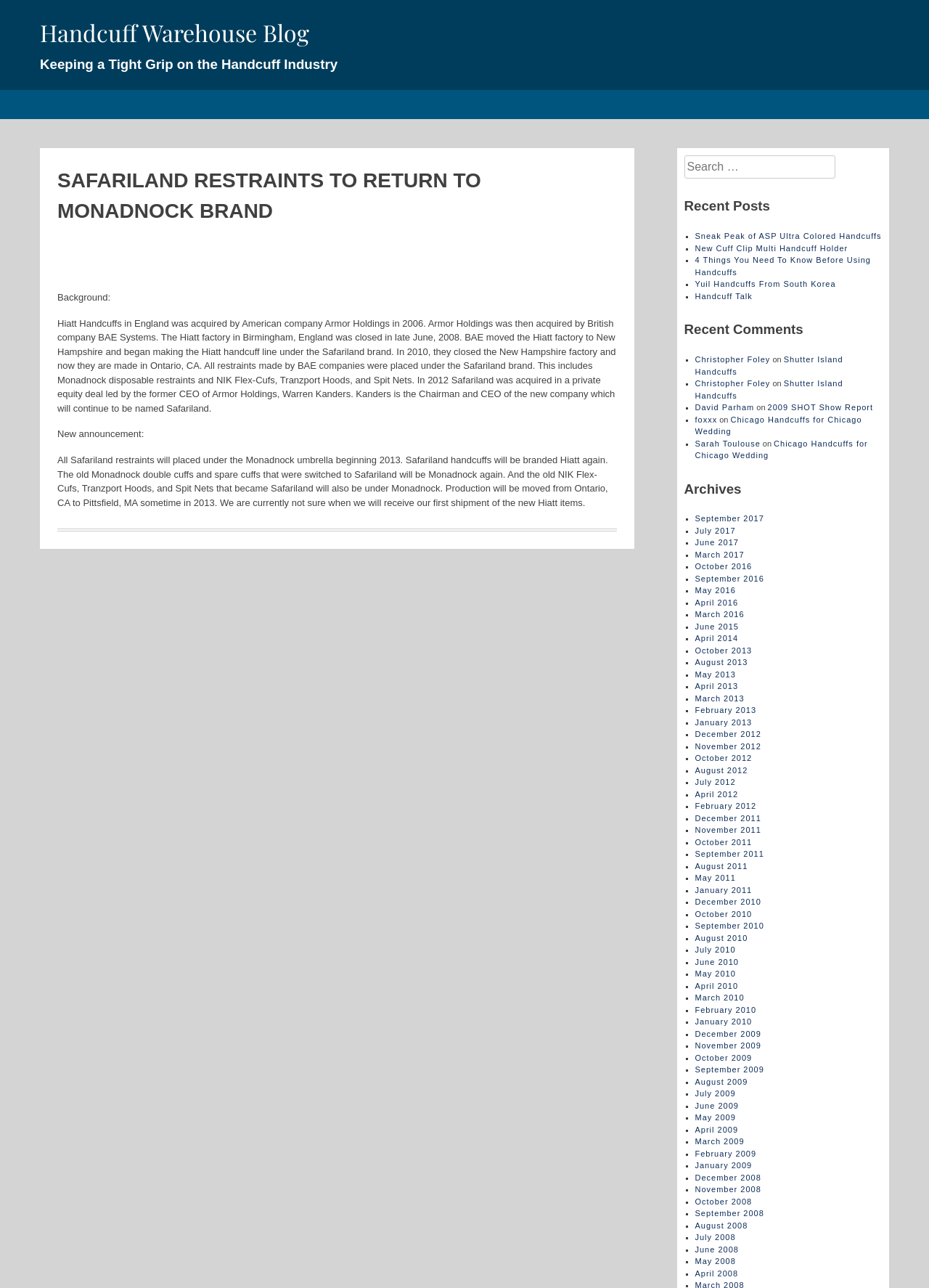Could you specify the bounding box coordinates for the clickable section to complete the following instruction: "Search for something"?

[0.736, 0.121, 0.899, 0.139]